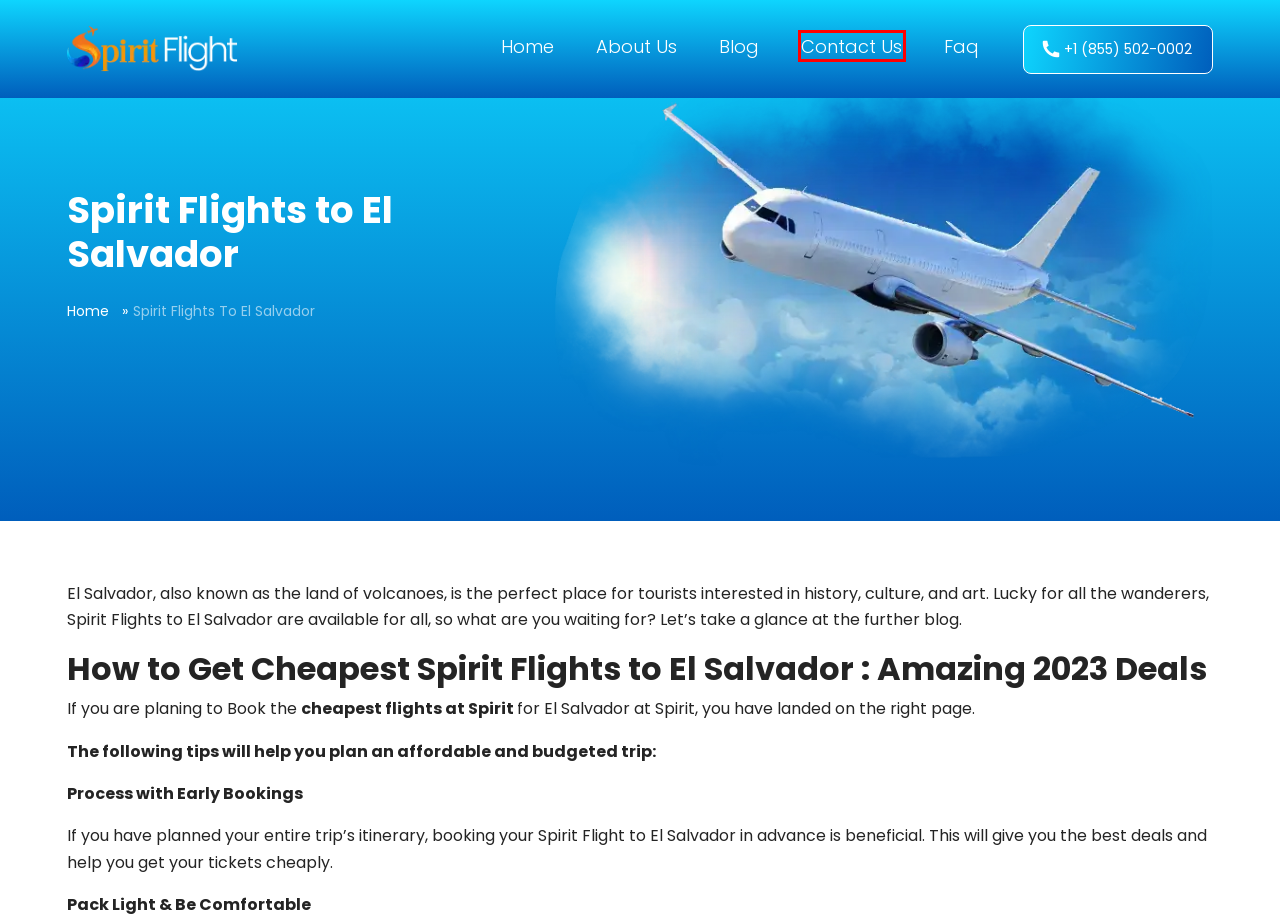Examine the screenshot of the webpage, which has a red bounding box around a UI element. Select the webpage description that best fits the new webpage after the element inside the red bounding box is clicked. Here are the choices:
A. Spirit Airlines Reservations | Flight Tickets | Booking Deals 2024
B. Blogs - Spirit Flight Deals
C. What is Spirit Airlines cancellation policy?
D. Contact Us - Spiritflightdeals
E. Spirit Airlines Baggage Policy (Updated) and Fees - 2023-24
F. Terms and Conditions - Spirit Flight Deals
G. FAQs - Spirit Flight Deals
H. Top Spirit Flight Deals: 5 Saving Hacks

D